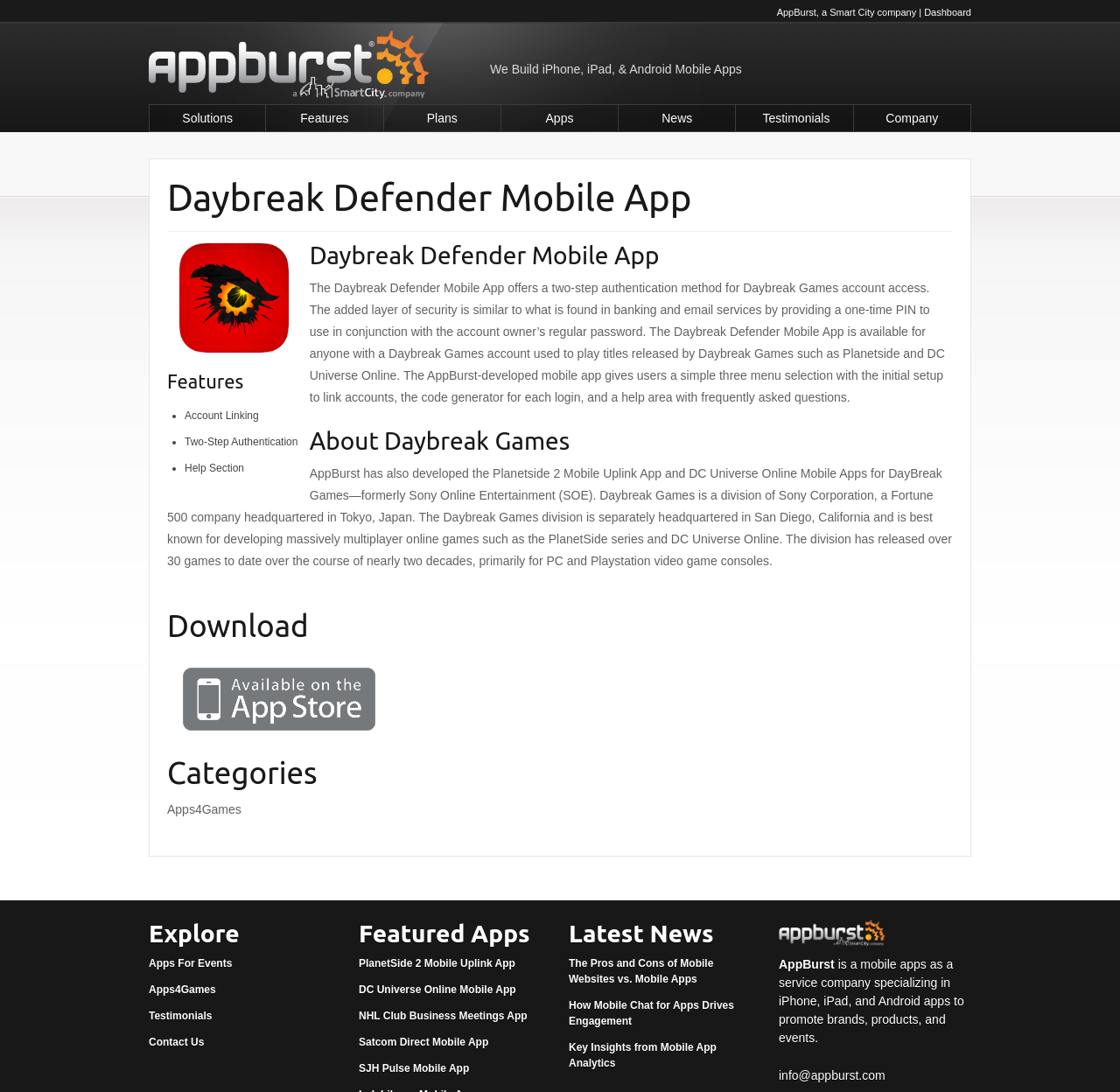Please find the bounding box for the UI component described as follows: "Apps For Events".

[0.133, 0.877, 0.207, 0.888]